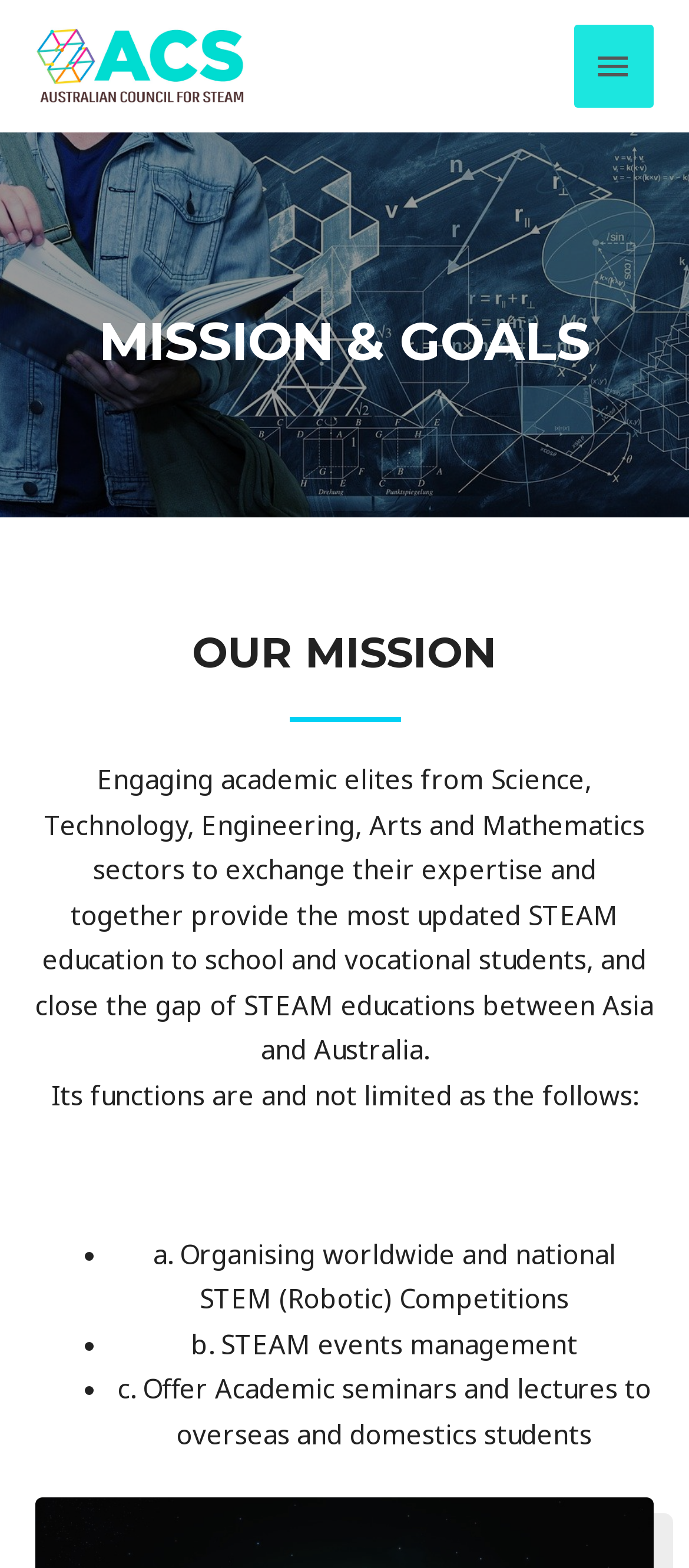Identify and provide the bounding box coordinates of the UI element described: "Main Menu". The coordinates should be formatted as [left, top, right, bottom], with each number being a float between 0 and 1.

[0.832, 0.016, 0.949, 0.069]